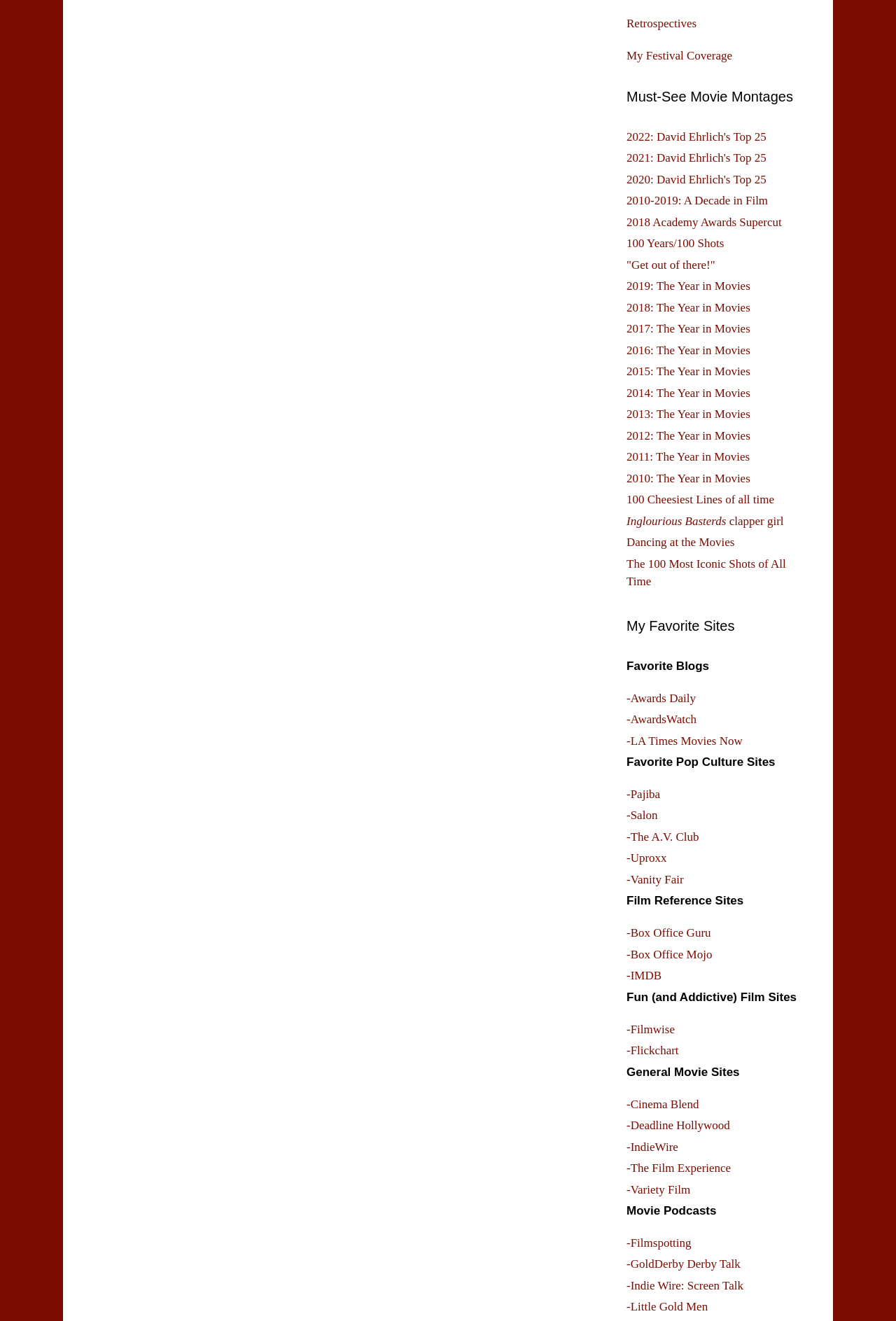Based on the visual content of the image, answer the question thoroughly: How many years are covered in the 'Year in Movies' links?

I counted the number of links with the title 'Year in Movies' and found that there are 10 links, each covering a year from 2010 to 2019.